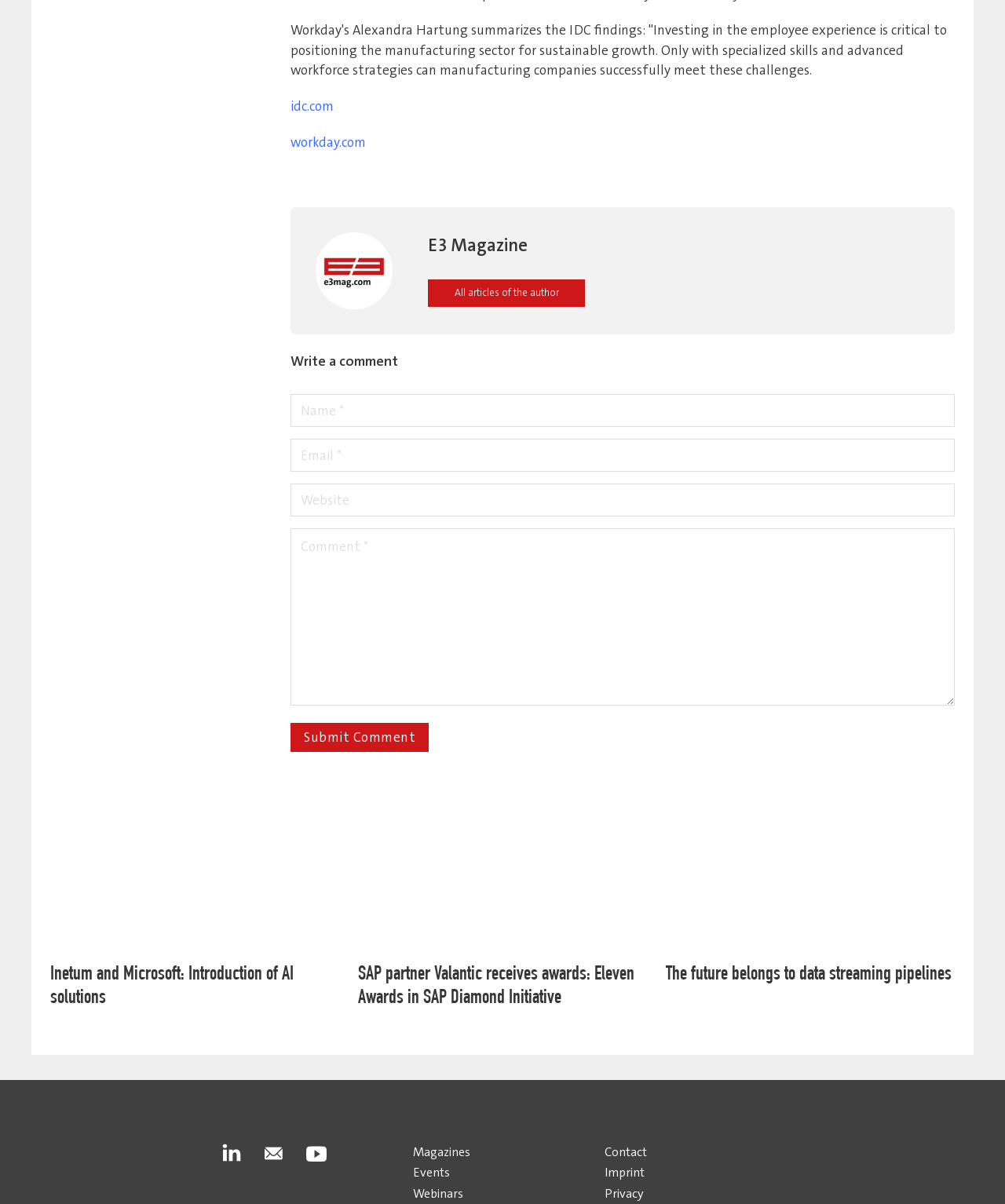Determine the bounding box coordinates of the target area to click to execute the following instruction: "Read the article about Inetum and Microsoft."

[0.05, 0.801, 0.338, 0.84]